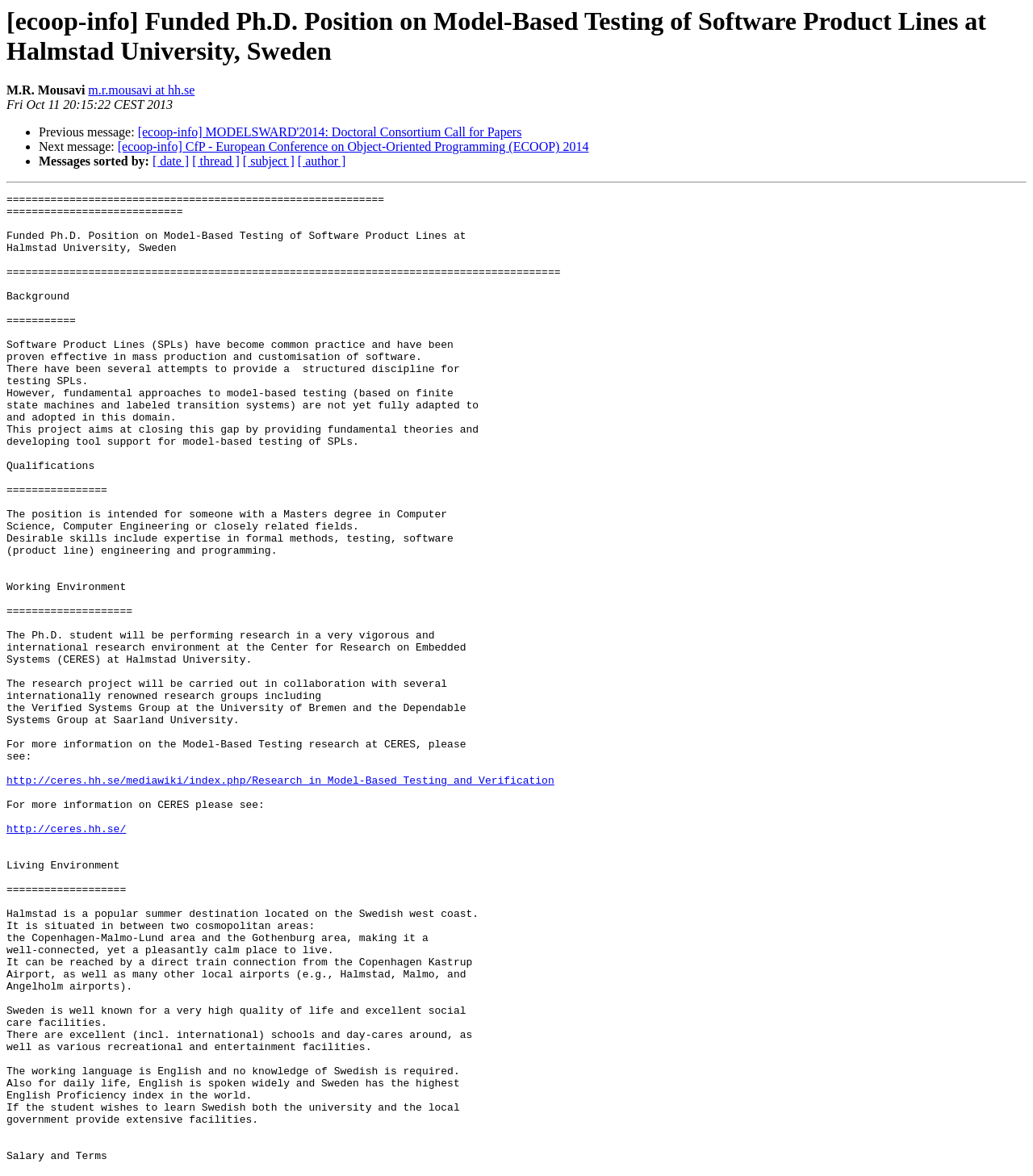What is the name of the person posting this message?
Please give a detailed and elaborate explanation in response to the question.

The name of the person posting this message can be found at the top of the webpage, next to the email address 'm.r.mousavi at hh.se'. This is likely the author of the message.